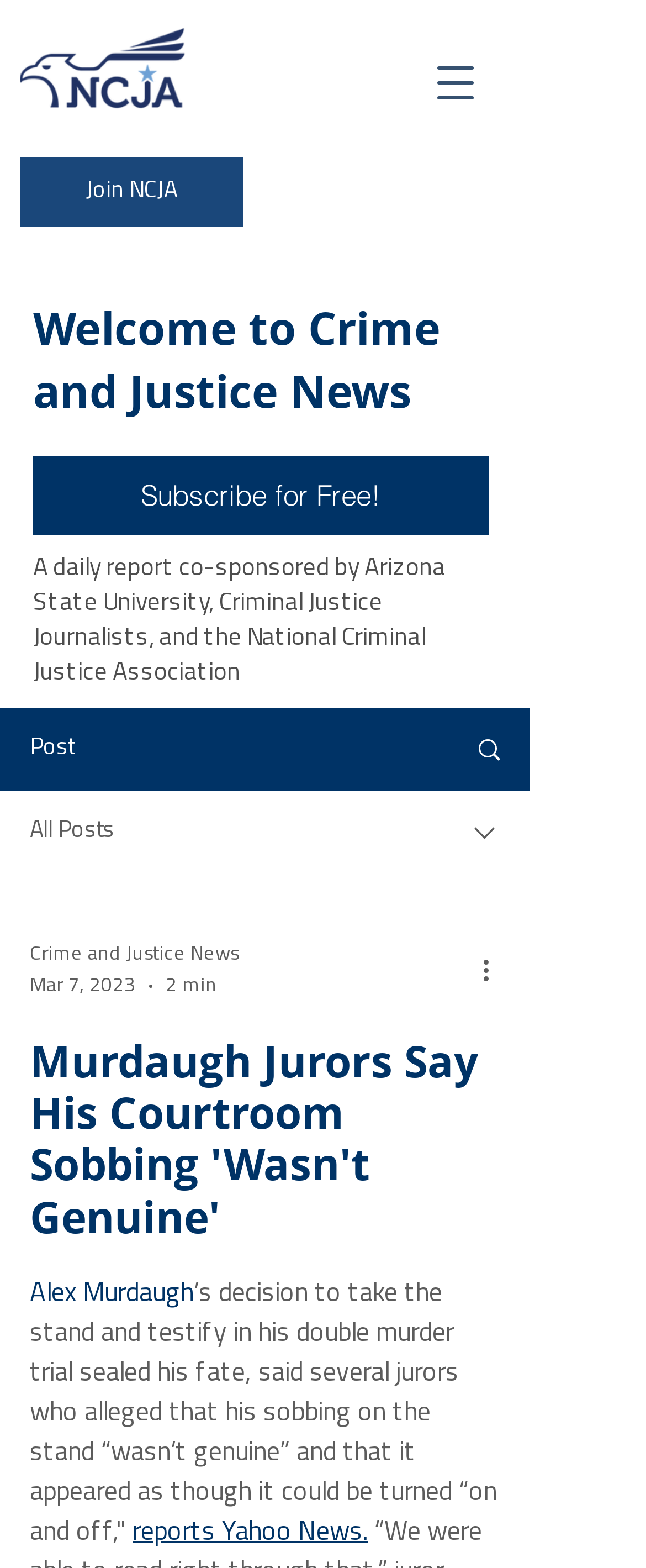What is the duration of the post mentioned on the webpage?
Please provide a comprehensive answer based on the visual information in the image.

The answer can be found in the generic text on the webpage, which states '2 min'. The duration of the post mentioned on the webpage is 2 minutes.